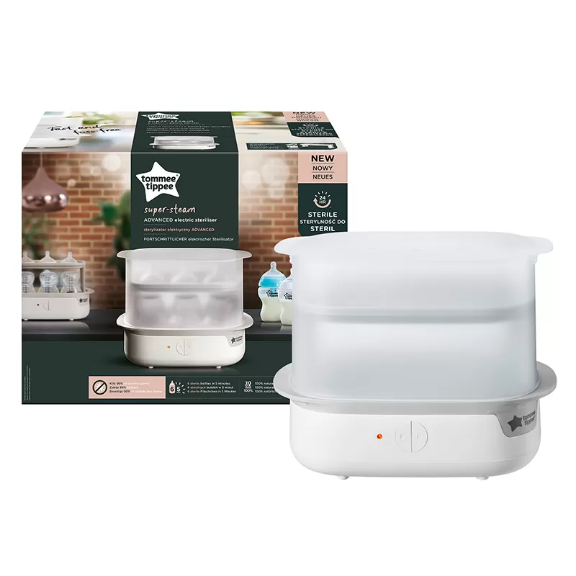What is the design of the sterilizer's top?
Answer with a single word or phrase, using the screenshot for reference.

Transparent